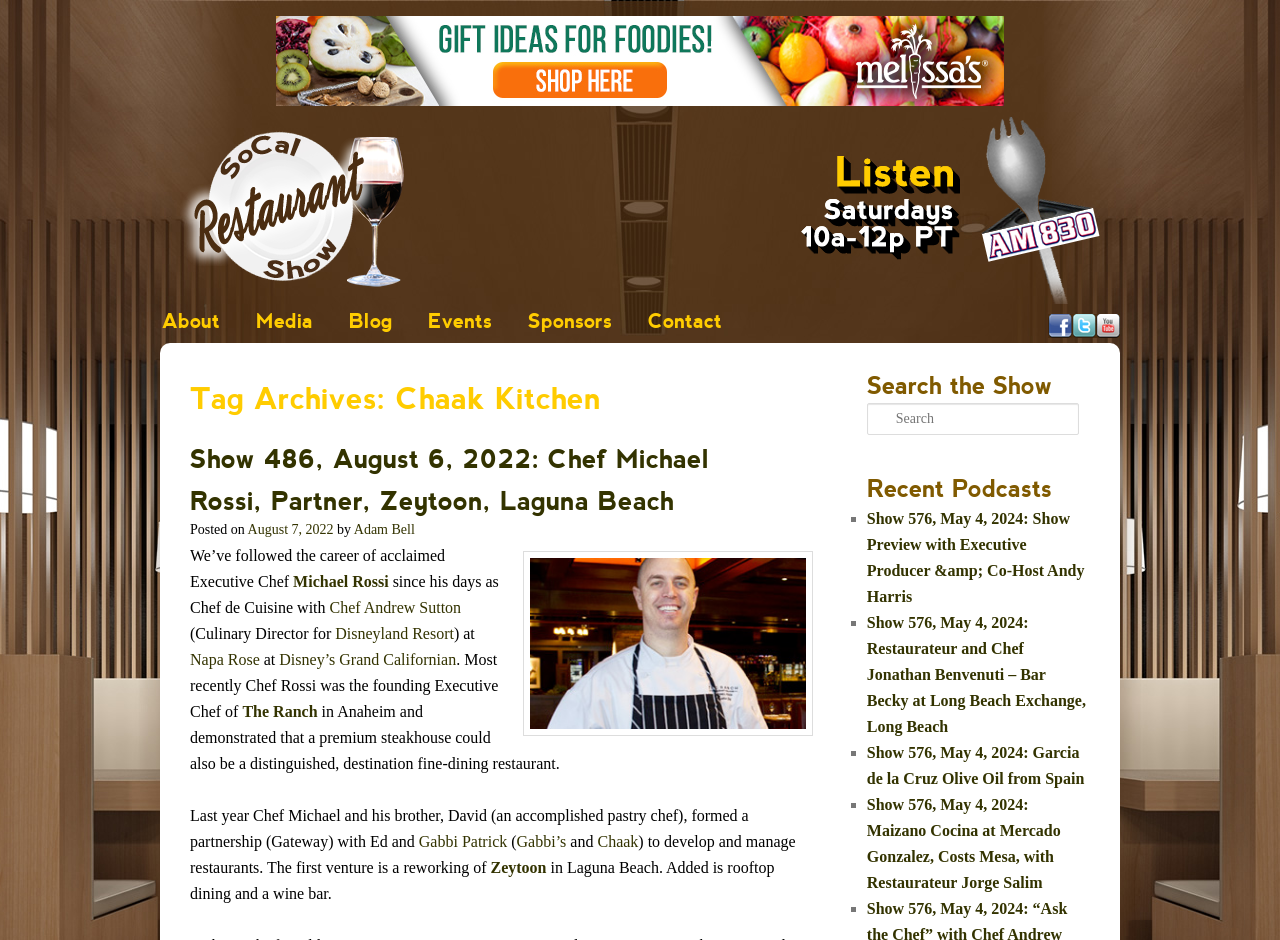Detail the various sections and features of the webpage.

The webpage is about Chaak Kitchen, a SoCal restaurant show. At the top, there is a link to "Melissas Produce Gift Baskets" with an accompanying image. Below this, there is a heading that reads "SoCal Restaurant Show Saturdays 10:00AM PT on AM 830 KLAA Los Angeles", which is also a link. 

To the right of this heading, there is a link to "Listen Live each Saturday morning from 10:30AM to 12:00 PM on AM 830 KLAA". Below these elements, there is a main menu section with links to "About", "Media", "Blog", "Events", "Sponsors", and "Contact". 

On the right side of the page, there are social media links to YouTube, Twitter, and Facebook. Below these links, there is a header section with a heading that reads "Tag Archives: Chaak Kitchen". 

Under this header, there is a section about a show episode, "Show 486, August 6, 2022: Chef Michael Rossi, Partner, Zeytoon, Laguna Beach". This section includes a heading, a link to the show episode, and a brief description of the episode. There is also an image of Michael Rossi of the Ranch Restaurant and Saloon. 

The description of the episode discusses Chef Michael Rossi's career, including his time as Chef de Cuisine with Chef Andrew Sutton at Disneyland Resort's Napa Rose, and his founding of The Ranch in Anaheim. It also mentions his partnership with his brother, David, and Ed and Gabbi Patrick to develop and manage restaurants, including Chaak in Laguna Beach. 

Below this section, there is a search bar with a heading that reads "Search the Show". Underneath, there is a section titled "Recent Podcasts" with a list of three recent podcast episodes, each with a link to the episode.